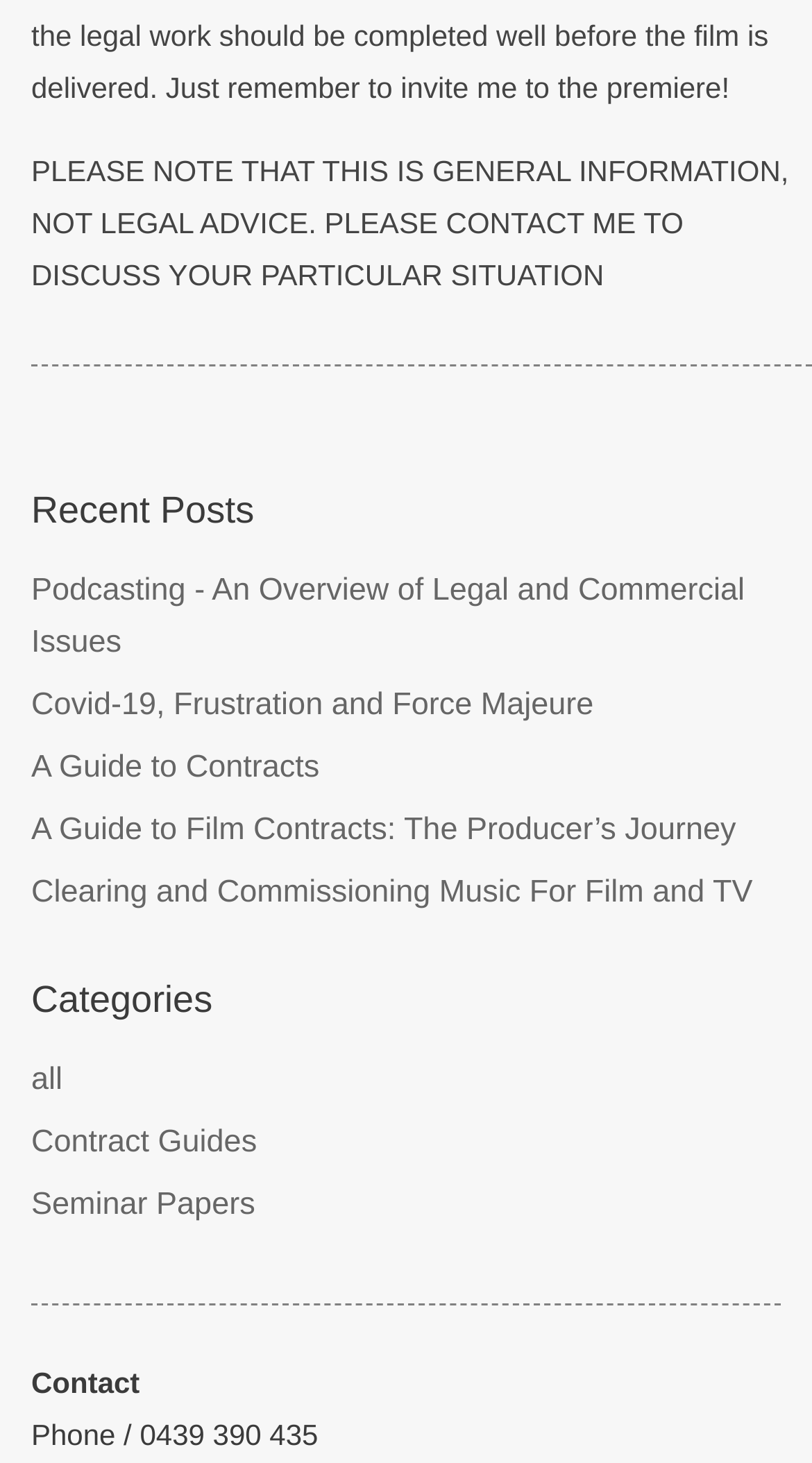How can visitors contact the author?
Answer the question with as much detail as you can, using the image as a reference.

The webpage provides a phone number, 0439 390 435, at the bottom of the page, allowing visitors to contact the author directly.